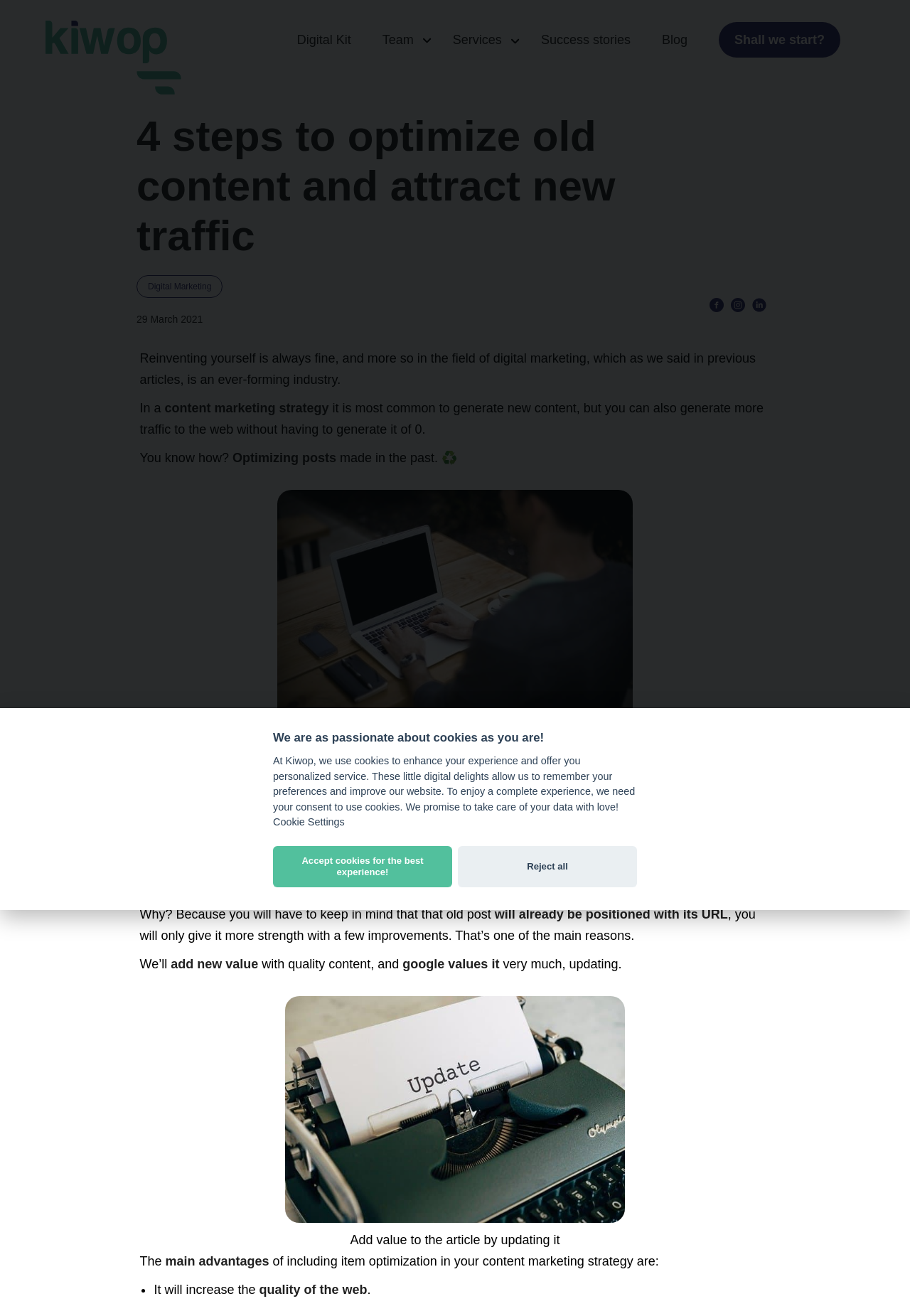Give a one-word or phrase response to the following question: What is the advantage of including item optimization in content marketing strategy?

Increase quality of the web